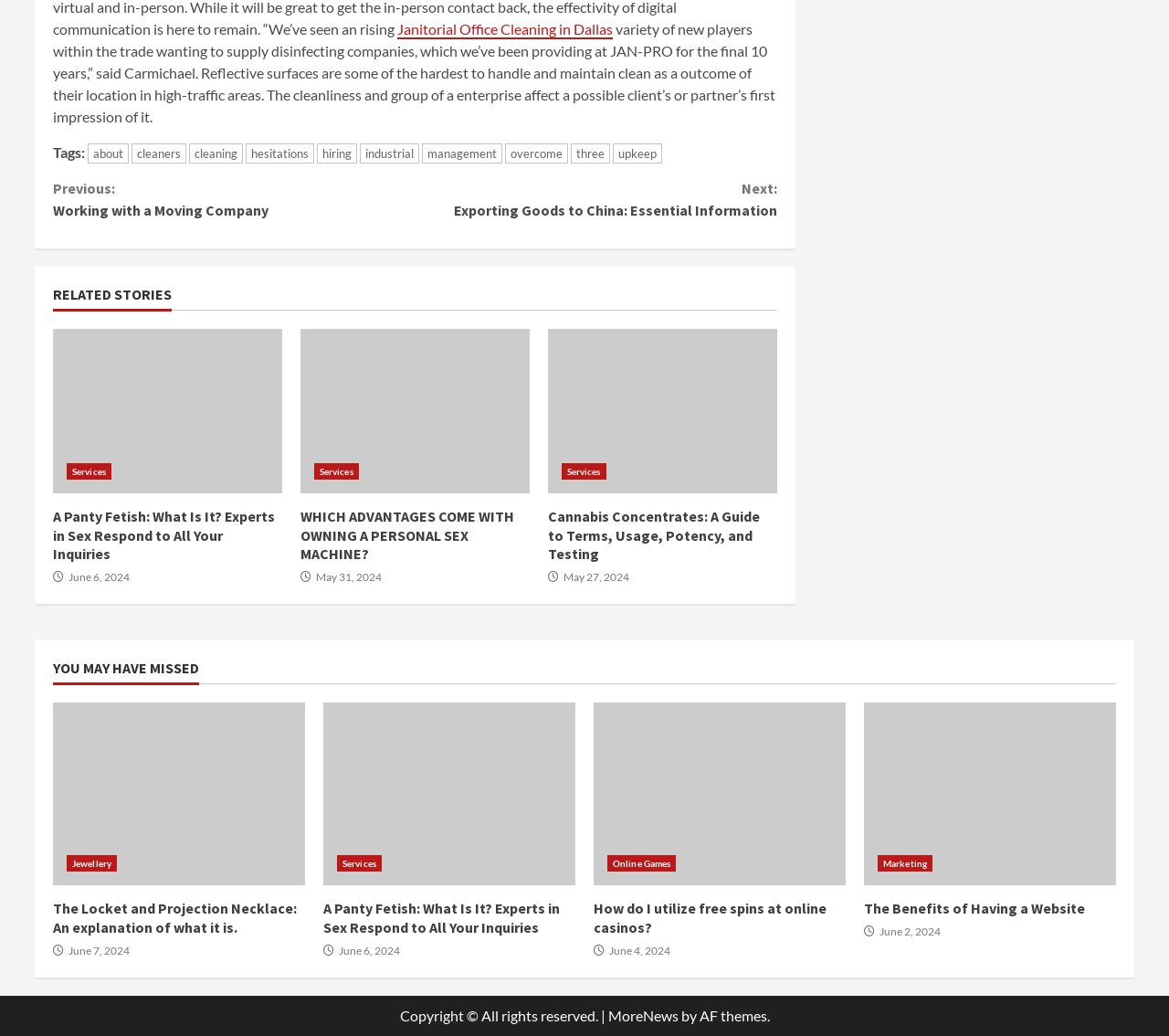Find the bounding box coordinates of the element I should click to carry out the following instruction: "Read 'YOU MAY HAVE MISSED'".

[0.045, 0.636, 0.955, 0.661]